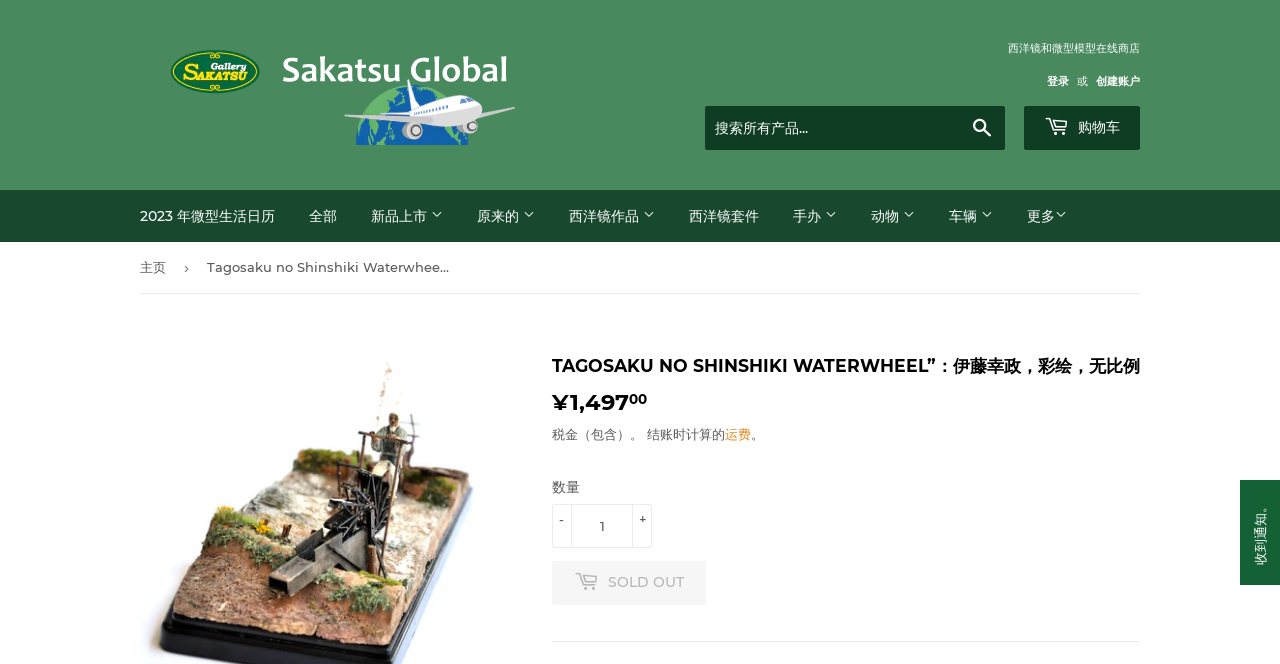What is the function of the '登录' button?
Please use the image to deliver a detailed and complete answer.

The '登录' button is located at the top right corner of the webpage, and it is likely used to log in to the online store's account system. This allows users to access their account information and perform actions such as making purchases.